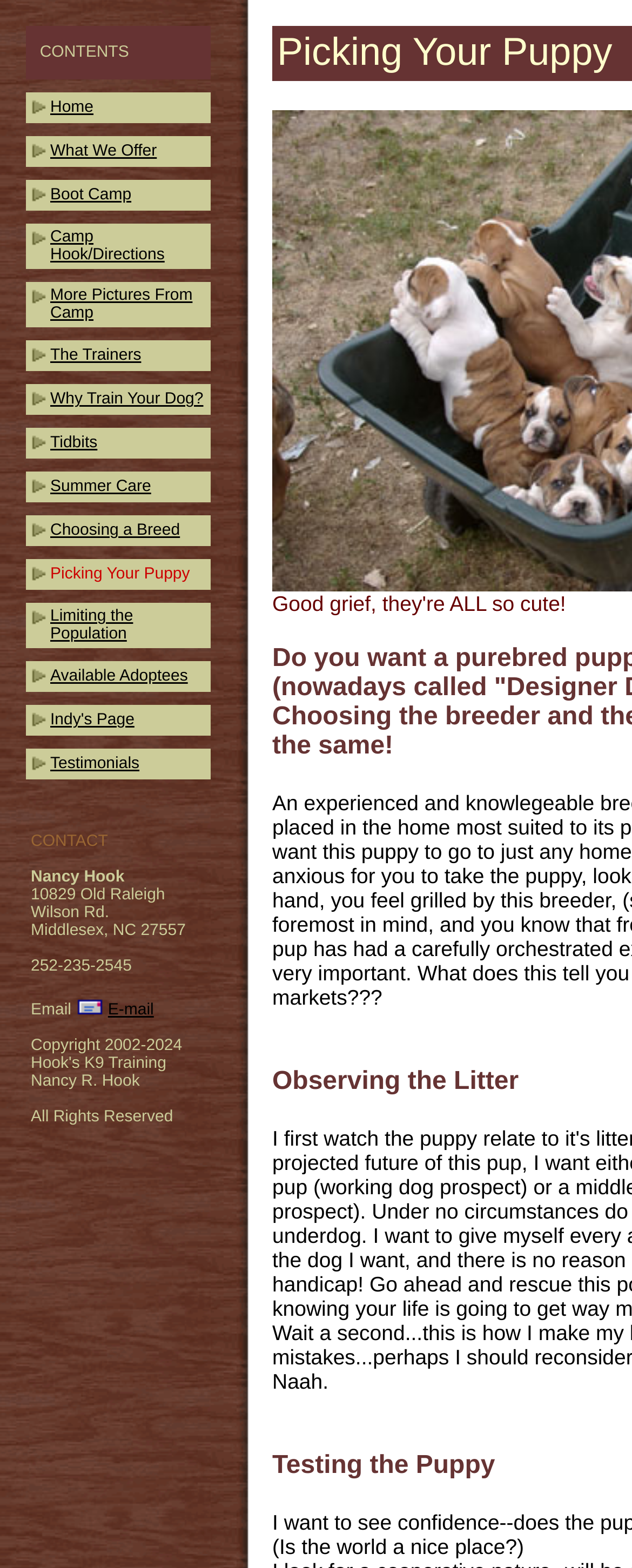Could you provide the bounding box coordinates for the portion of the screen to click to complete this instruction: "Click on Home"?

[0.049, 0.062, 0.079, 0.08]